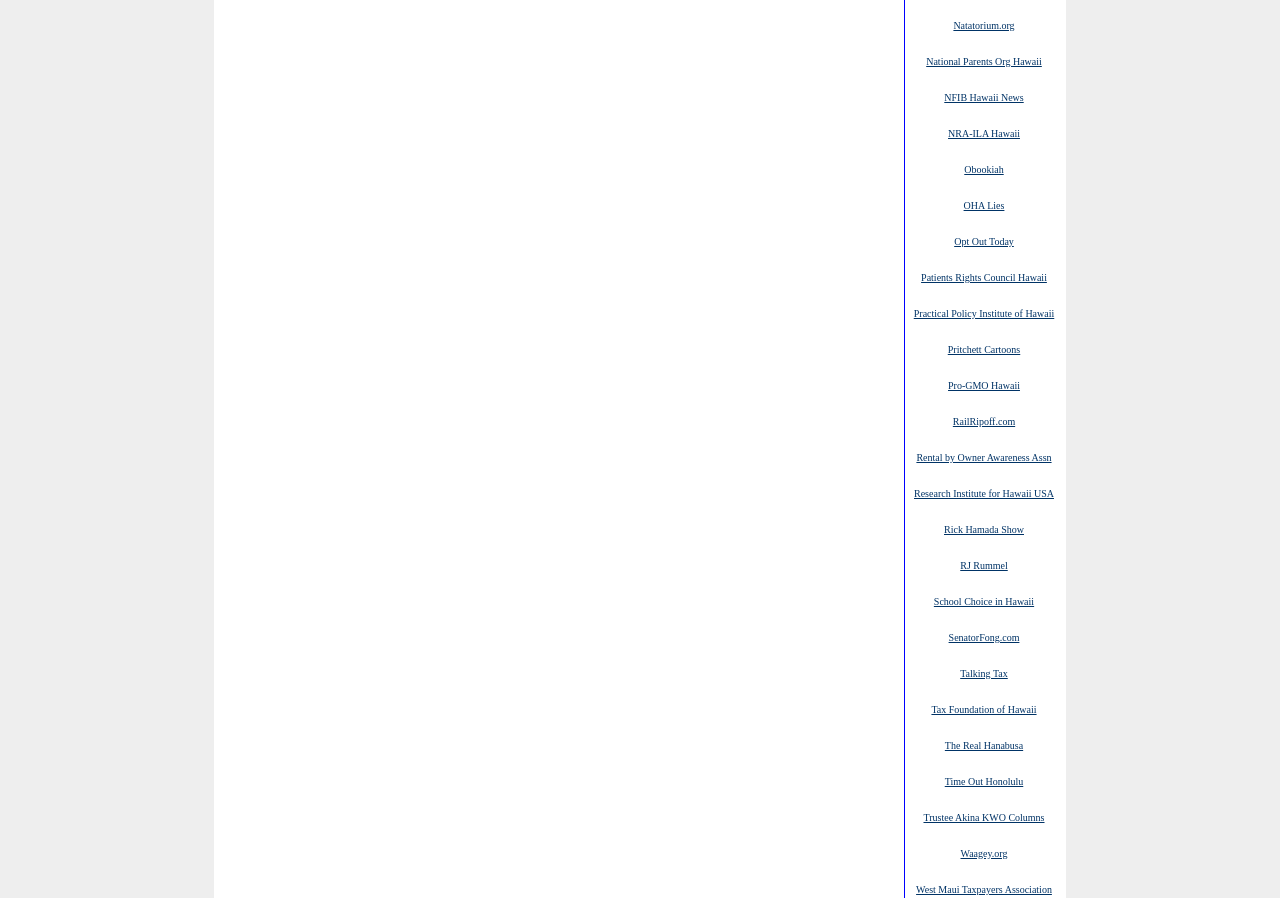Give a one-word or one-phrase response to the question: 
What is the topic of the links on this webpage?

Hawaii-related organizations